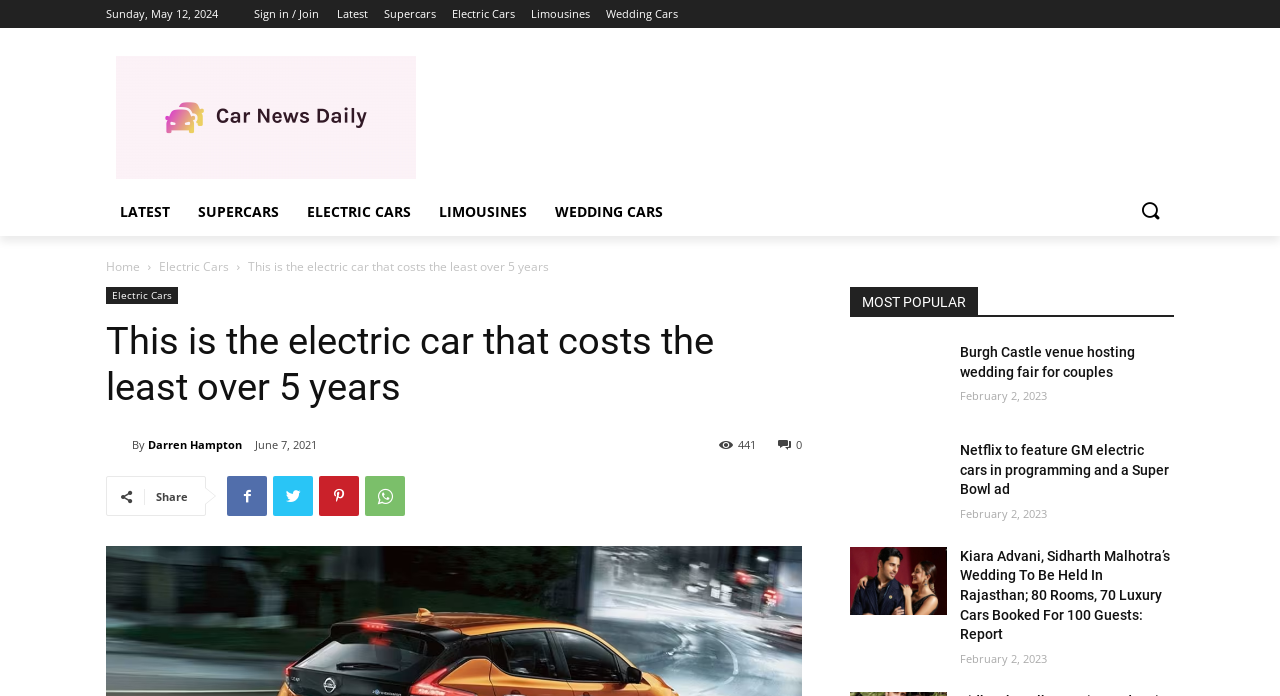What is the category of the car mentioned in the article?
Please describe in detail the information shown in the image to answer the question.

The category of the car mentioned in the article can be inferred from the link 'Electric Cars' which is located above the article title and also from the text 'This is the electric car that costs the least over 5 years'.